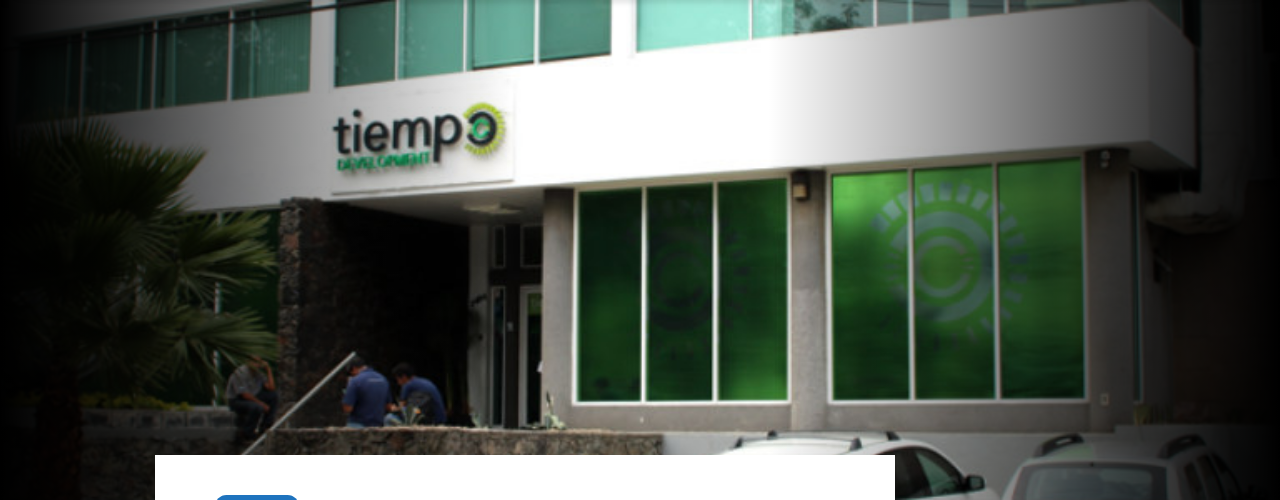What is the atmosphere in the foreground?
Please provide a single word or phrase in response based on the screenshot.

Inviting